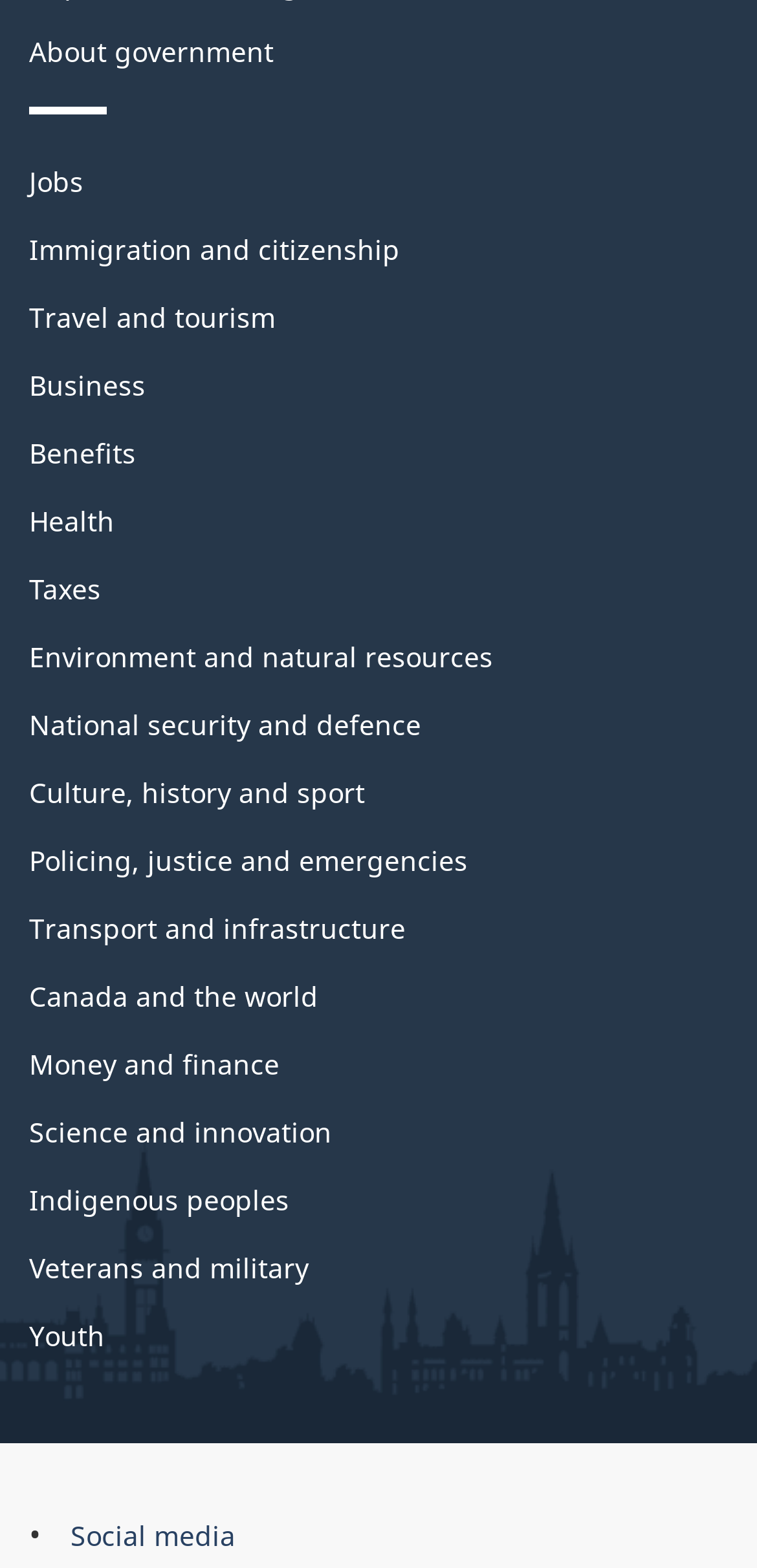Determine the bounding box coordinates for the clickable element required to fulfill the instruction: "Go to Immigration and citizenship". Provide the coordinates as four float numbers between 0 and 1, i.e., [left, top, right, bottom].

[0.038, 0.147, 0.528, 0.171]